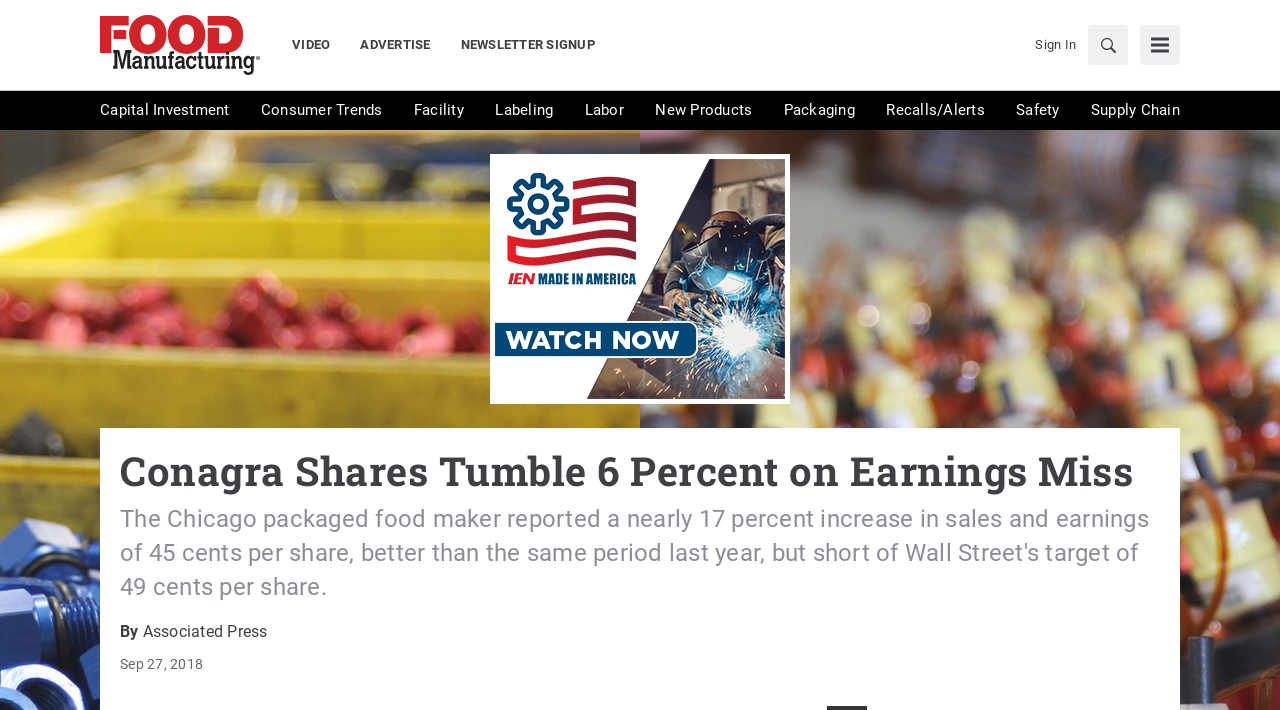Offer an extensive depiction of the webpage and its key elements.

The webpage is about Conagra's earnings report, with a focus on the company's shares tumbling 6 percent due to an earnings miss. At the top of the page, there is a navigation menu with links to various sections, including "Food Manufacturing", "VIDEO", "ADVERTISE", "NEWSLETTER SIGNUP", and "Sign In". To the right of the navigation menu, there is a search bar with a magnifying glass icon.

Below the navigation menu, there is a primary navigation section with links to topics such as "Capital Investment", "Consumer Trends", "Facility", and others. These links are arranged horizontally across the page.

The main content of the page is located in the center, with a heading that reads "Conagra Shares Tumble 6 Percent on Earnings Miss". Below the heading, there is a brief article from the Associated Press, dated September 27, 2018. The article discusses Conagra's earnings report, including a 17 percent increase in sales and earnings of 45 cents per share, which is better than the same period last year but short of expectations.

To the left of the article, there is a large button that reads "CLICK HERE FOR MORE INFORMATION", accompanied by an image. This button takes up a significant portion of the page.